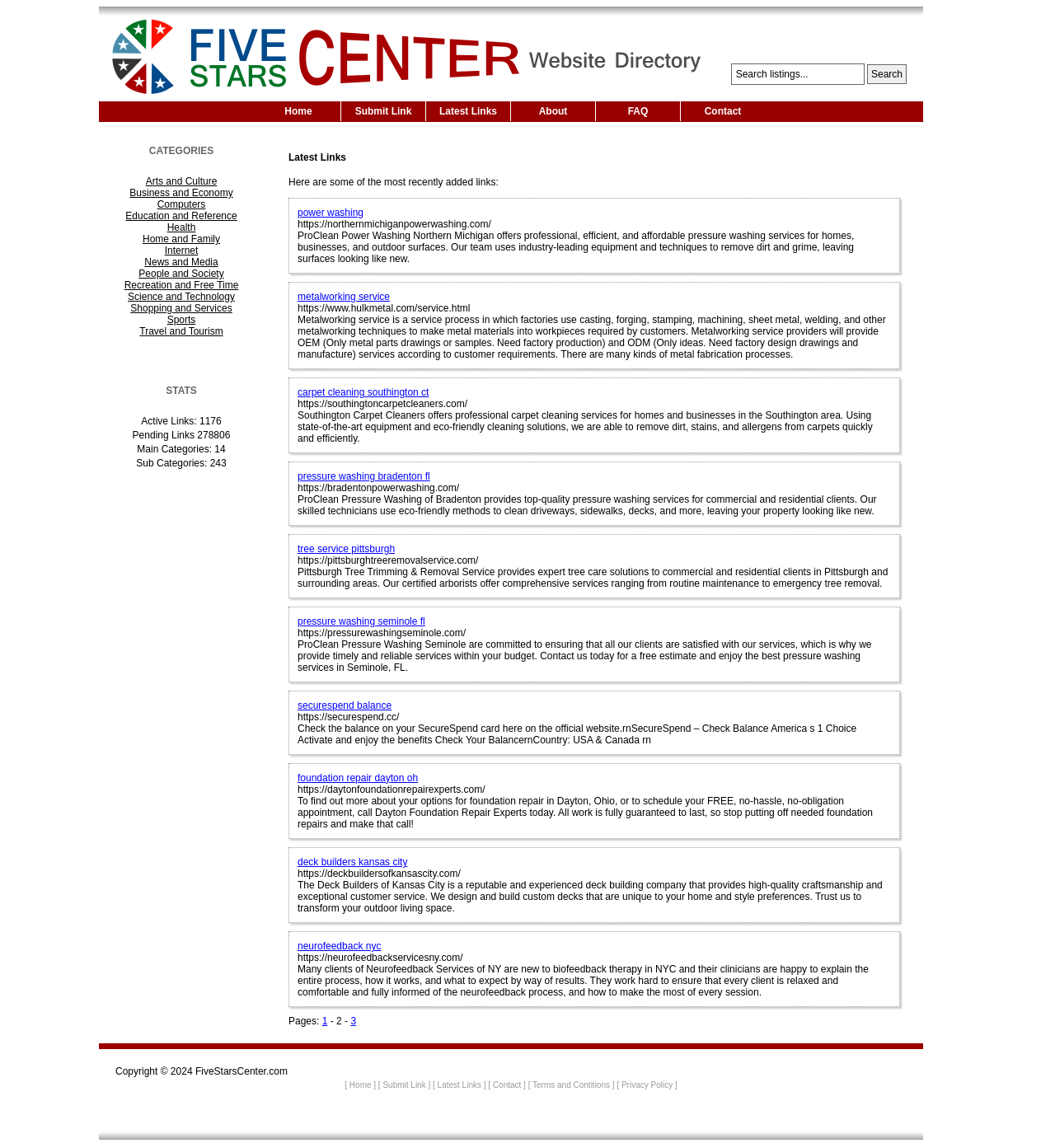Identify the bounding box of the UI element that matches this description: "Terms and Contitions".

[0.505, 0.941, 0.578, 0.949]